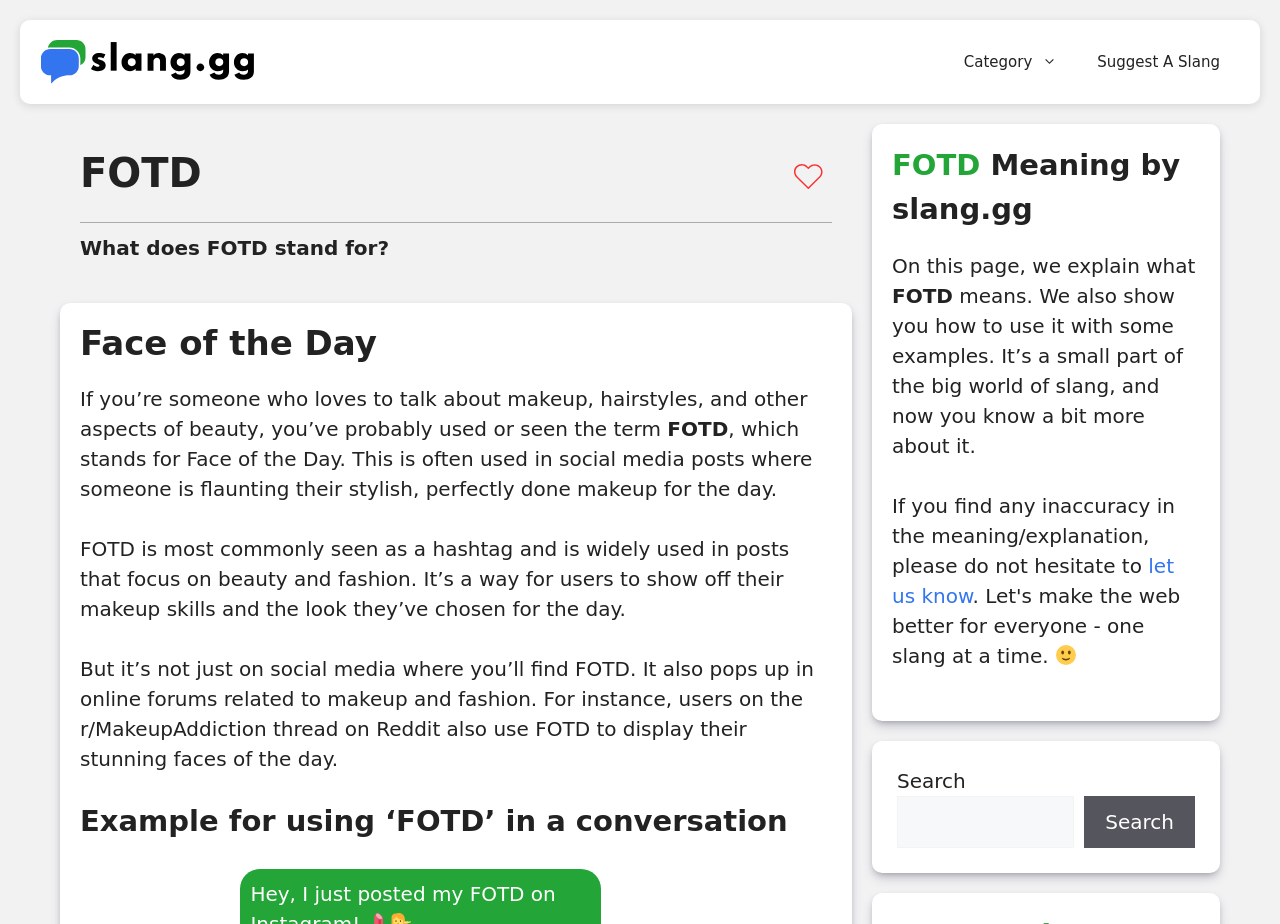What is the website's purpose?
Please provide an in-depth and detailed response to the question.

Based on the webpage content, the website's purpose is to explain the meaning of slang terms, such as FOTD, and provide examples of how to use them in conversations.